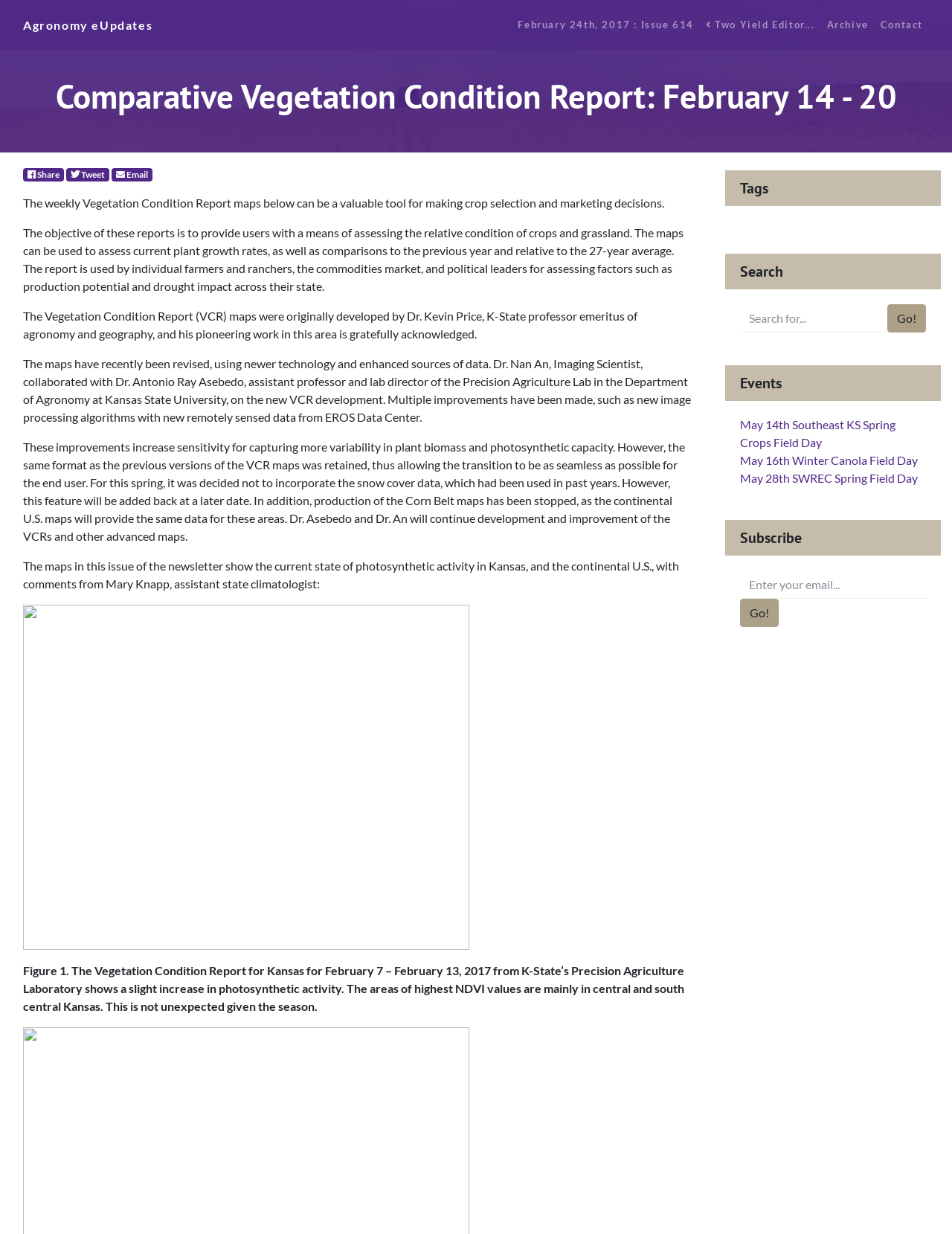Give an in-depth explanation of the webpage layout and content.

The webpage is an issue of the Agronomy eUpdate newsletter, dated February 24th, 2017. At the top, there are several links, including "Agronomy eUpdates", "February 24th, 2017 : Issue 614", "Two Yield Editor", "Archive", and "Contact". 

Below these links, there is a heading titled "Comparative Vegetation Condition Report: February 14 - 20". On the left side, there are social media links, including Facebook, Twitter, and E-Mail, each with a corresponding text label. 

The main content of the page is a series of paragraphs discussing the Vegetation Condition Report, its purpose, and its recent revisions. The report is described as a valuable tool for making crop selection and marketing decisions, and its maps can be used to assess current plant growth rates, as well as comparisons to the previous year and relative to the 27-year average. 

There are four paragraphs of text, followed by an image, and then a caption for the image, titled "Figure 1. The Vegetation Condition Report for Kansas for February 7 – February 13, 2017 from K-State’s Precision Agriculture Laboratory". 

On the right side of the page, there are several sections, including "Tags", "Search", "Events", and "Subscribe". The "Search" section has a textbox and a "Go!" button, while the "Events" section lists three upcoming events with links. The "Subscribe" section has a textbox and a "Go!" button, where users can enter their email address to subscribe.